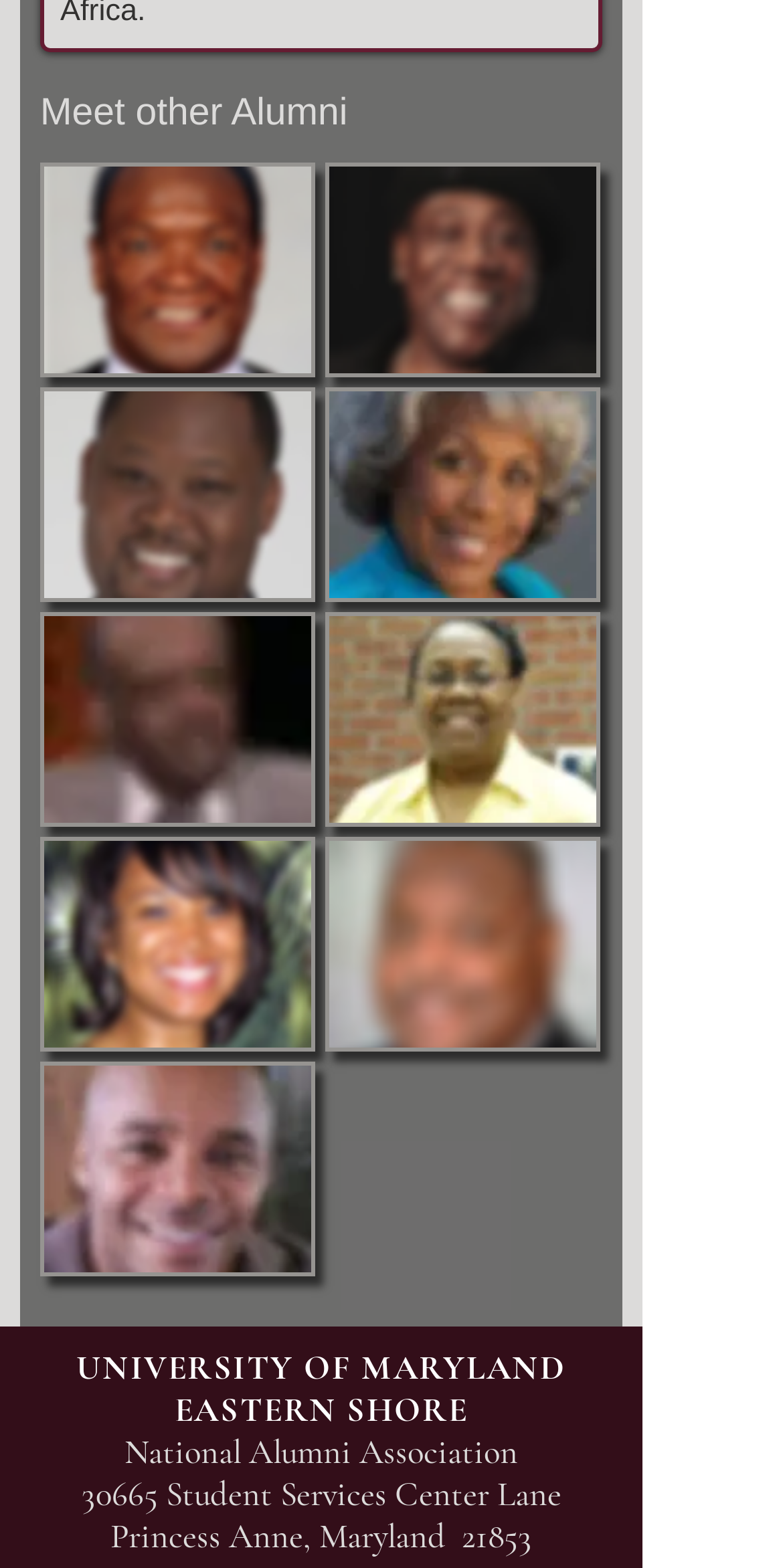Provide the bounding box coordinates for the specified HTML element described in this description: "Clarence Clemons". The coordinates should be four float numbers ranging from 0 to 1, in the format [left, top, right, bottom].

[0.415, 0.104, 0.767, 0.241]